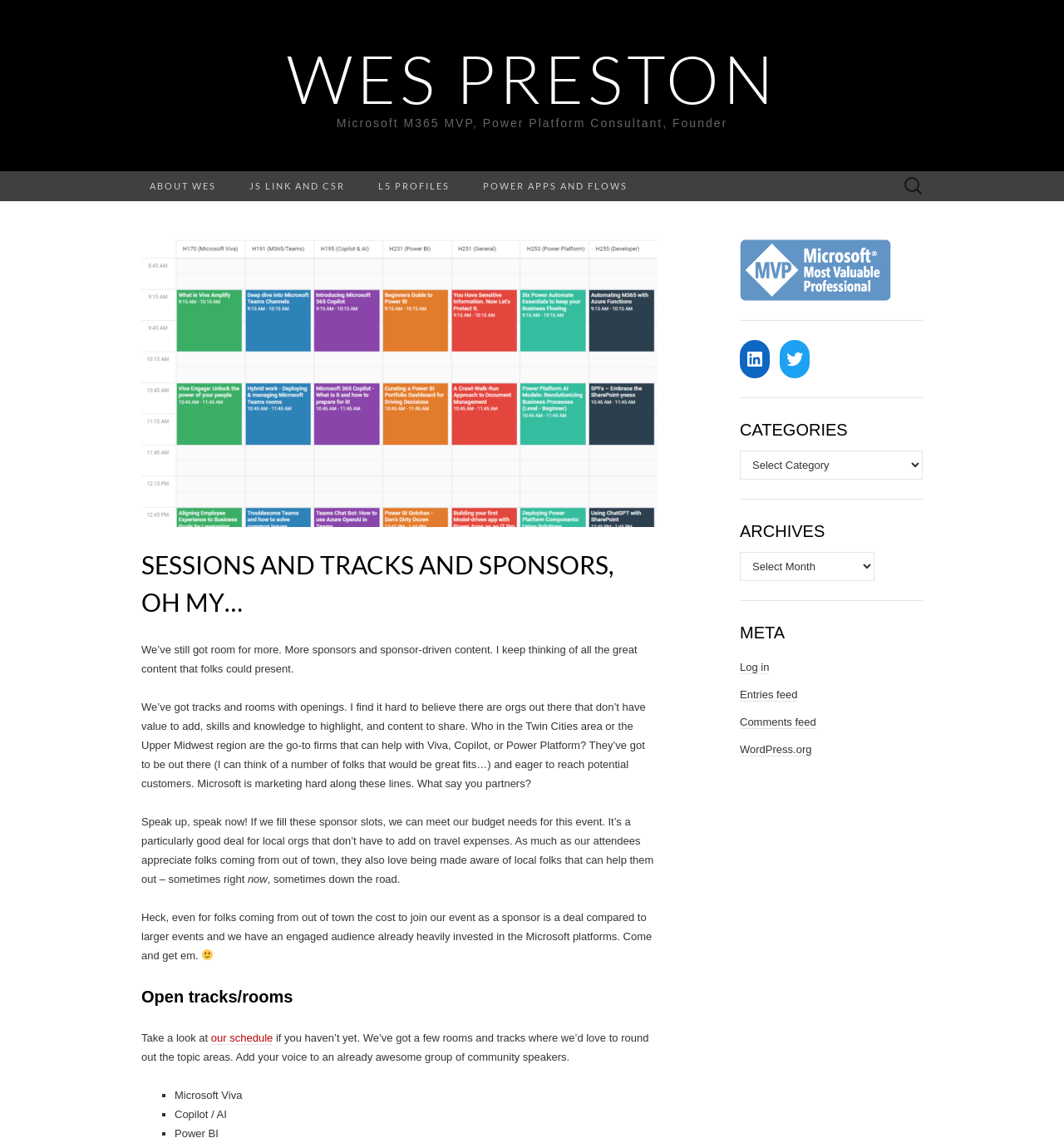Locate the bounding box coordinates of the clickable part needed for the task: "View the schedule".

[0.198, 0.903, 0.256, 0.914]